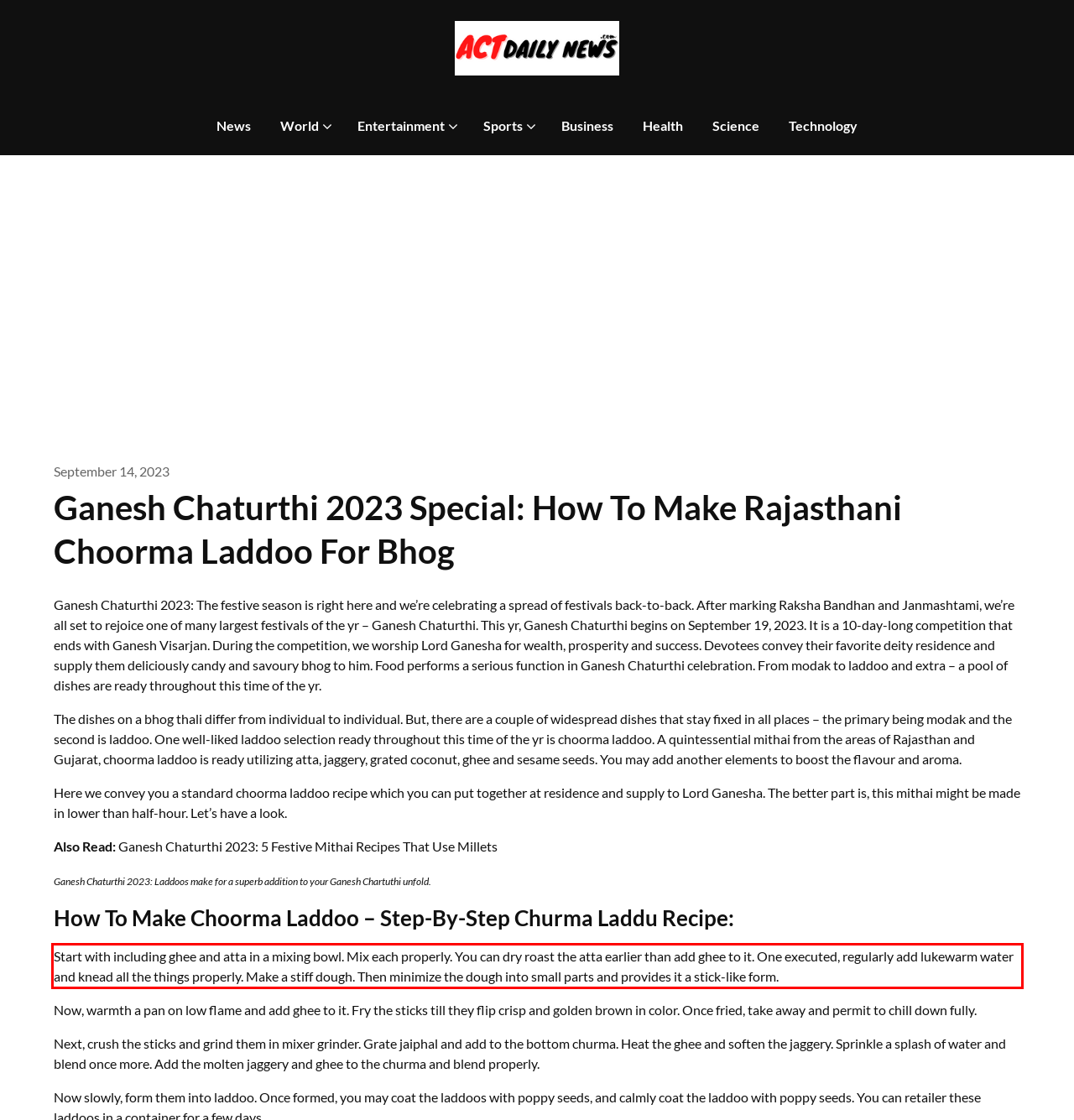Analyze the screenshot of a webpage where a red rectangle is bounding a UI element. Extract and generate the text content within this red bounding box.

Start with including ghee and atta in a mixing bowl. Mix each properly. You can dry roast the atta earlier than add ghee to it. One executed, regularly add lukewarm water and knead all the things properly. Make a stiff dough. Then minimize the dough into small parts and provides it a stick-like form.